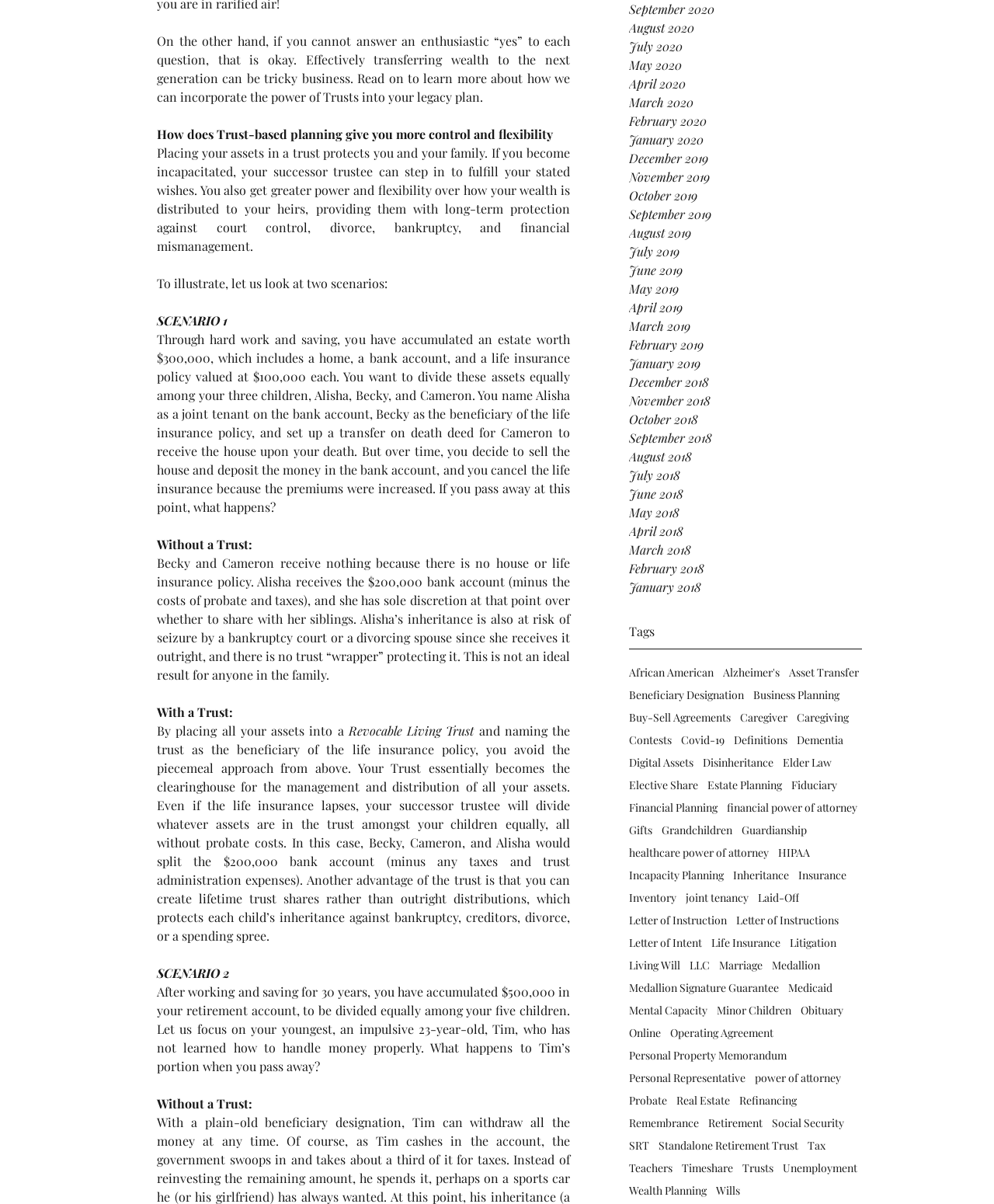Determine the bounding box coordinates for the clickable element required to fulfill the instruction: "View tags". Provide the coordinates as four float numbers between 0 and 1, i.e., [left, top, right, bottom].

[0.633, 0.517, 0.659, 0.531]